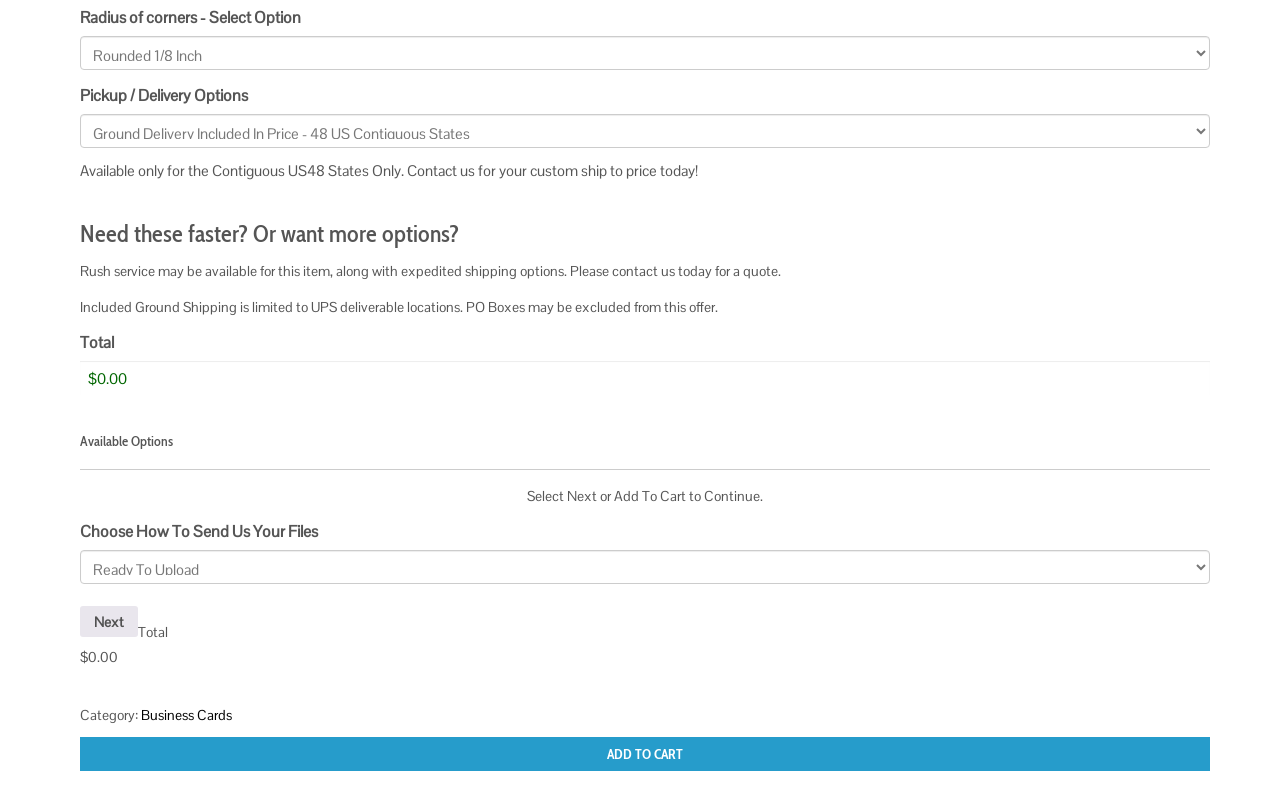Please answer the following question using a single word or phrase: 
What is the category of the product?

Business Cards